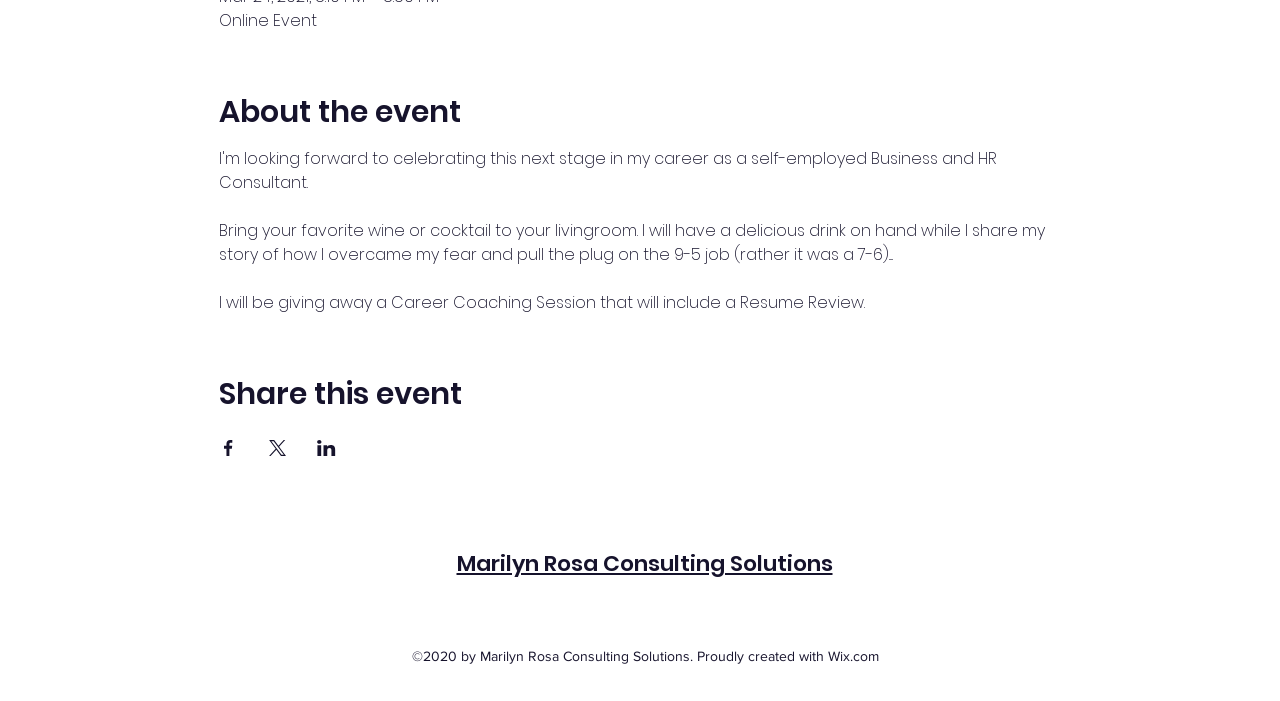Given the element description Entertainment, specify the bounding box coordinates of the corresponding UI element in the format (top-left x, top-left y, bottom-right x, bottom-right y). All values must be between 0 and 1.

None